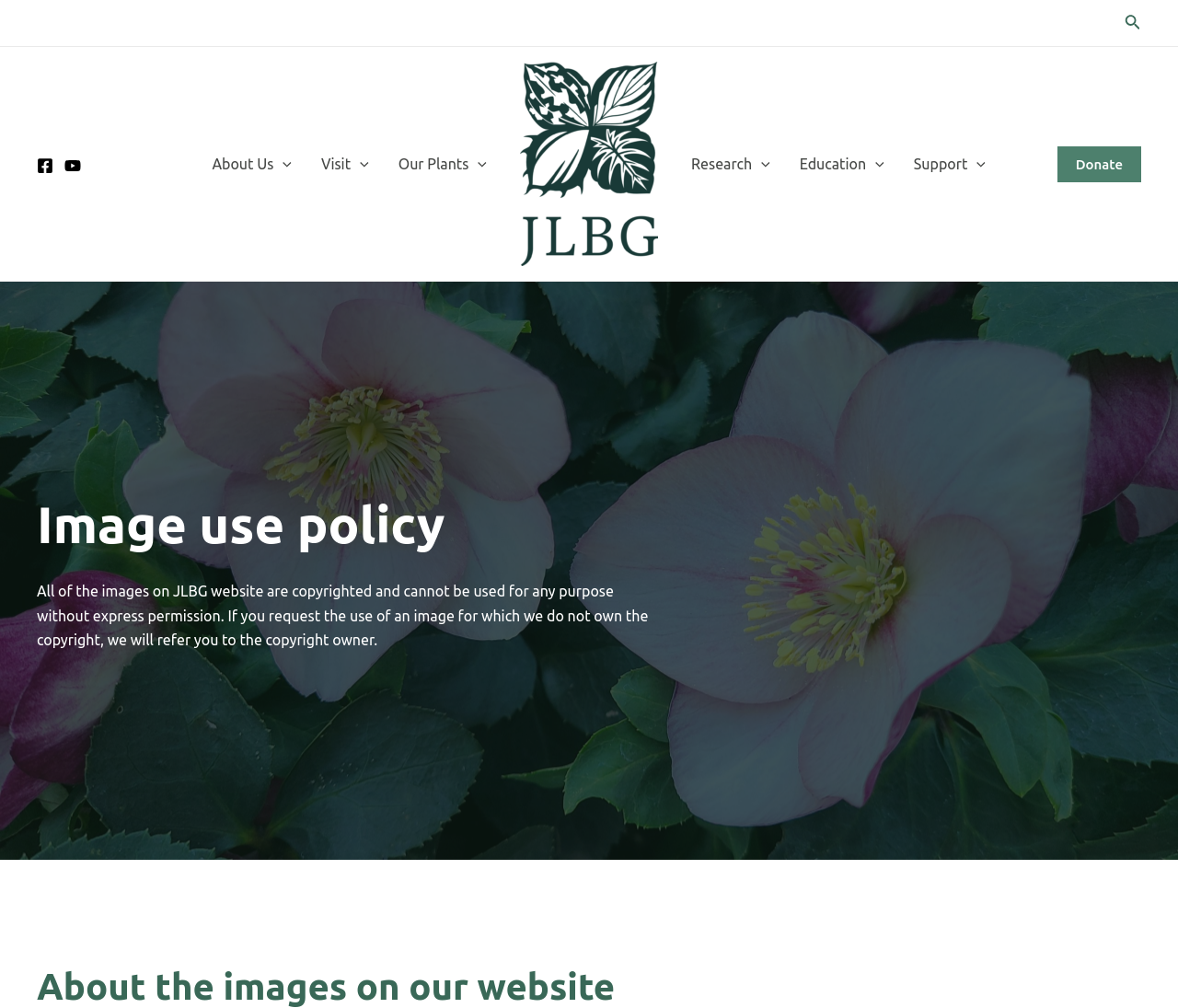Determine the bounding box coordinates of the UI element described below. Use the format (top-left x, top-left y, bottom-right x, bottom-right y) with floating point numbers between 0 and 1: parent_node: About Us aria-label="Menu Toggle"

[0.232, 0.126, 0.248, 0.199]